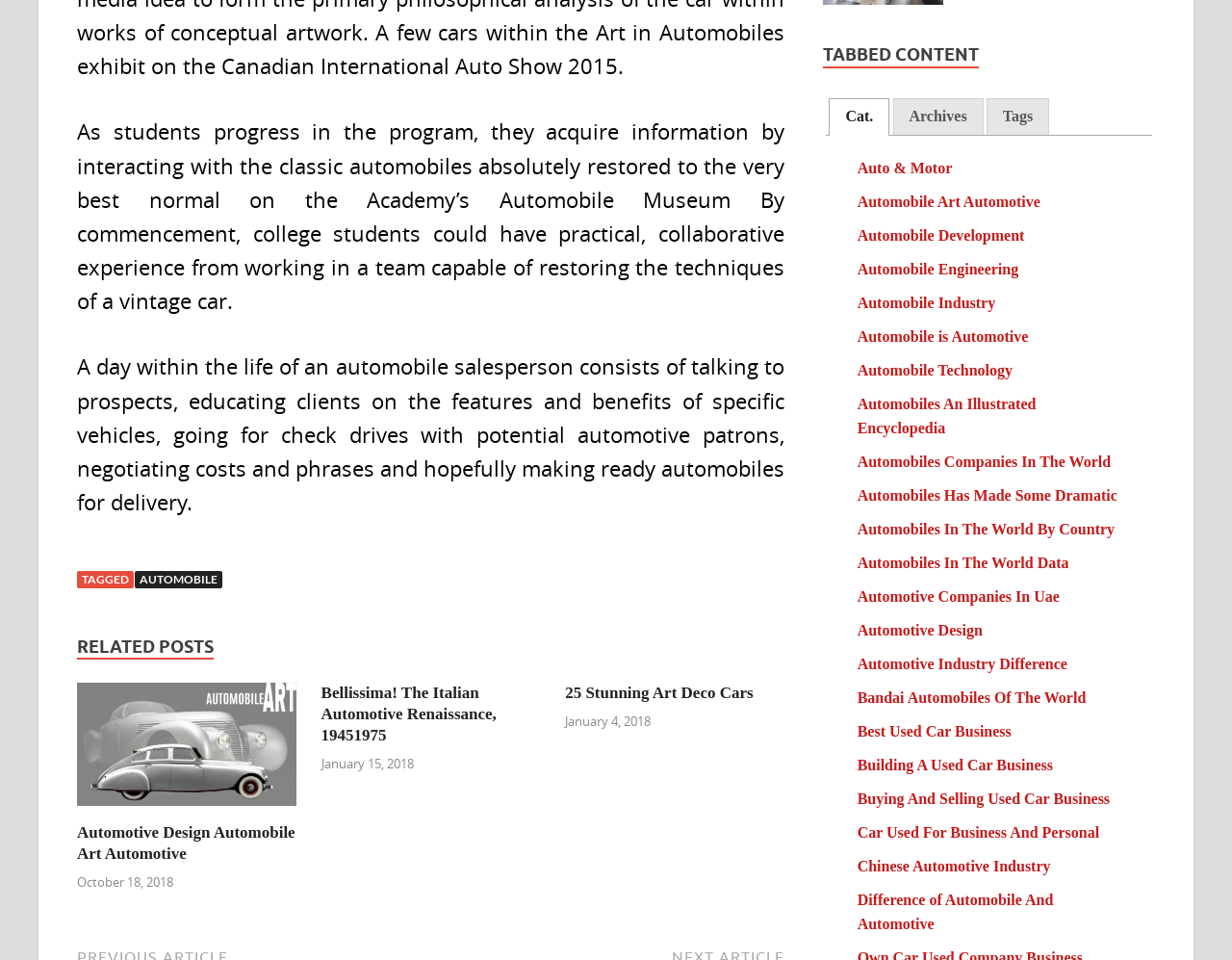Provide your answer to the question using just one word or phrase: What is the main topic of the webpage?

Automobile